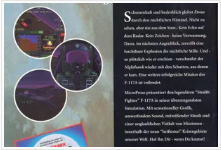How many screenshots are shown in the image?
Refer to the screenshot and deliver a thorough answer to the question presented.

The caption explicitly states that the image features three circular screenshots from the game, depicting in-game visuals that emphasize the gameplay mechanics and environments players can expect.